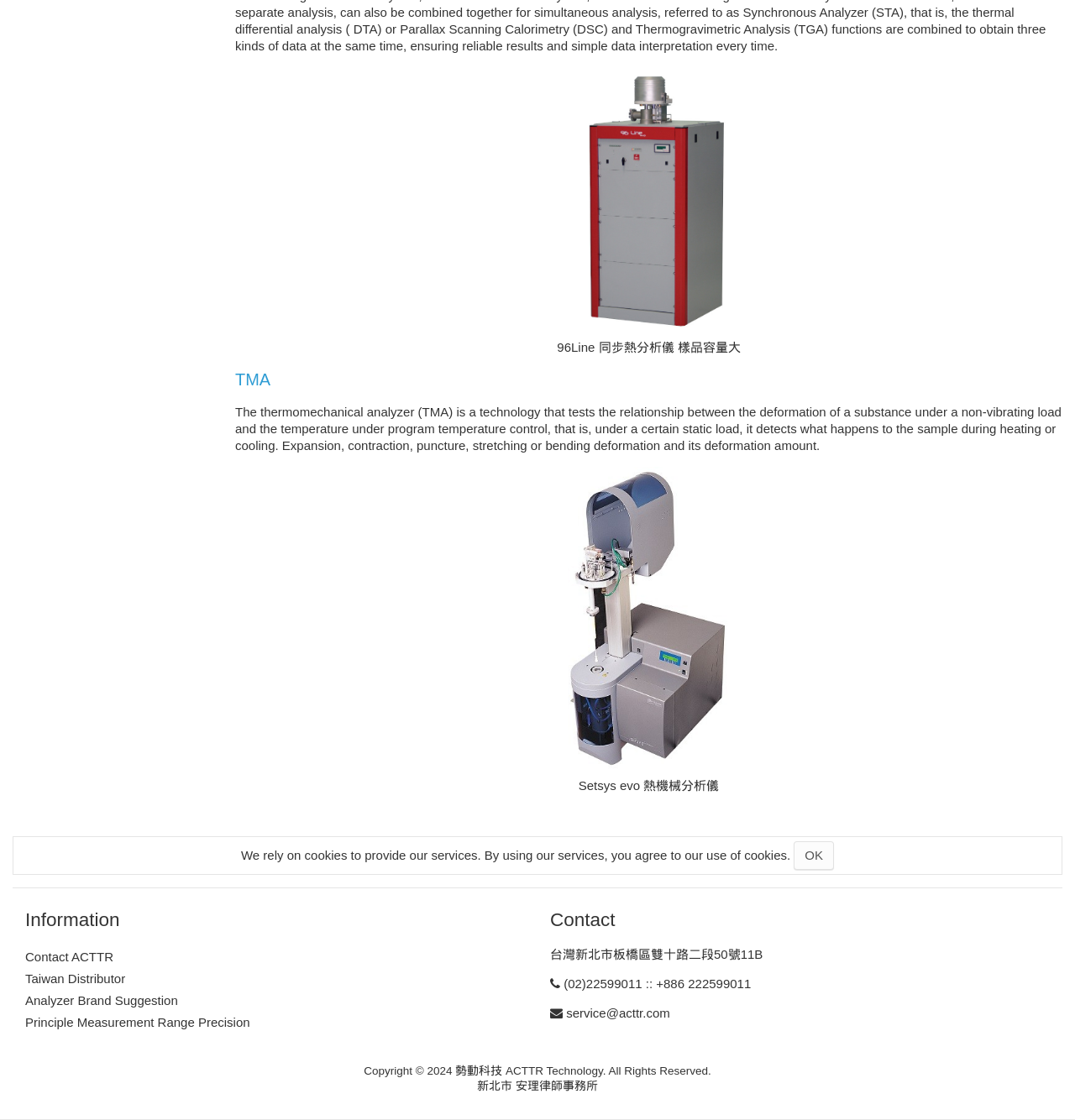Determine the bounding box coordinates for the region that must be clicked to execute the following instruction: "Click on the link to read more about smartwatches".

None